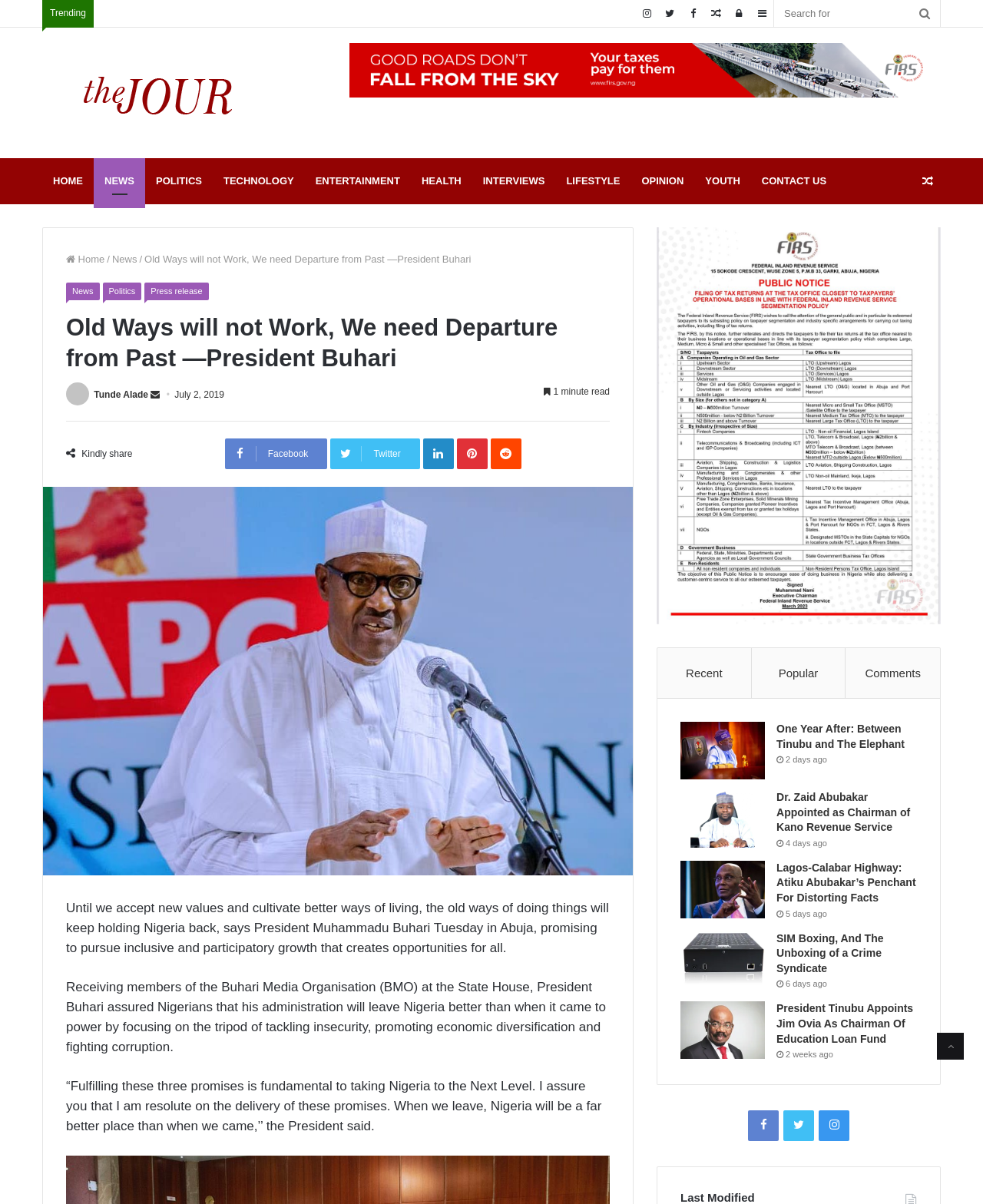How many social media links are there?
Please give a detailed answer to the question using the information shown in the image.

I counted the number of social media links by looking at the links with icons such as Facebook, Twitter, LinkedIn, Pinterest, and Reddit at the bottom of the webpage.